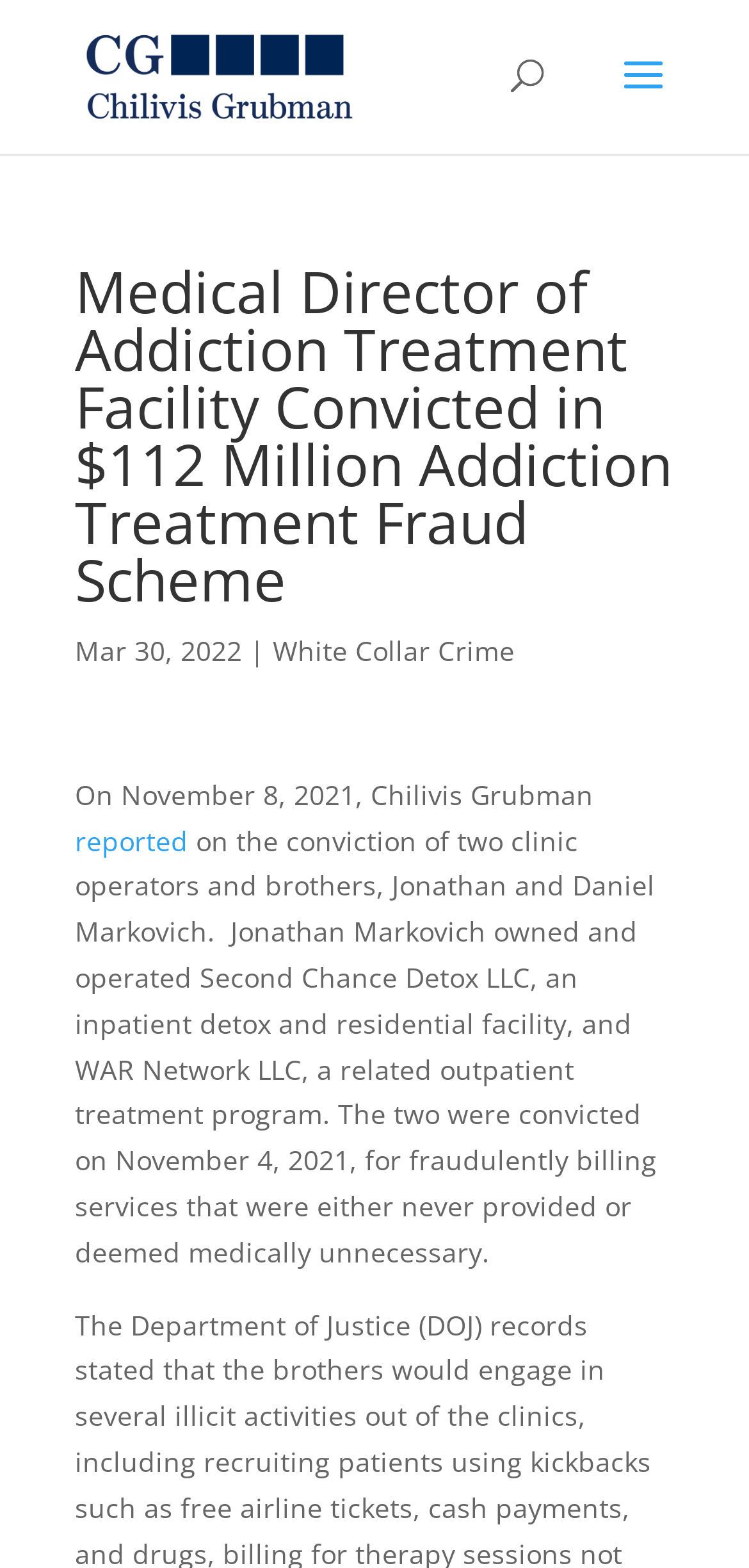What is the date of the conviction?
Please give a detailed and elaborate answer to the question based on the image.

The date of the conviction can be found in the paragraph of text, where it is mentioned that 'The two were convicted on November 4, 2021, for fraudulently billing services that were either never provided or deemed medically unnecessary.'